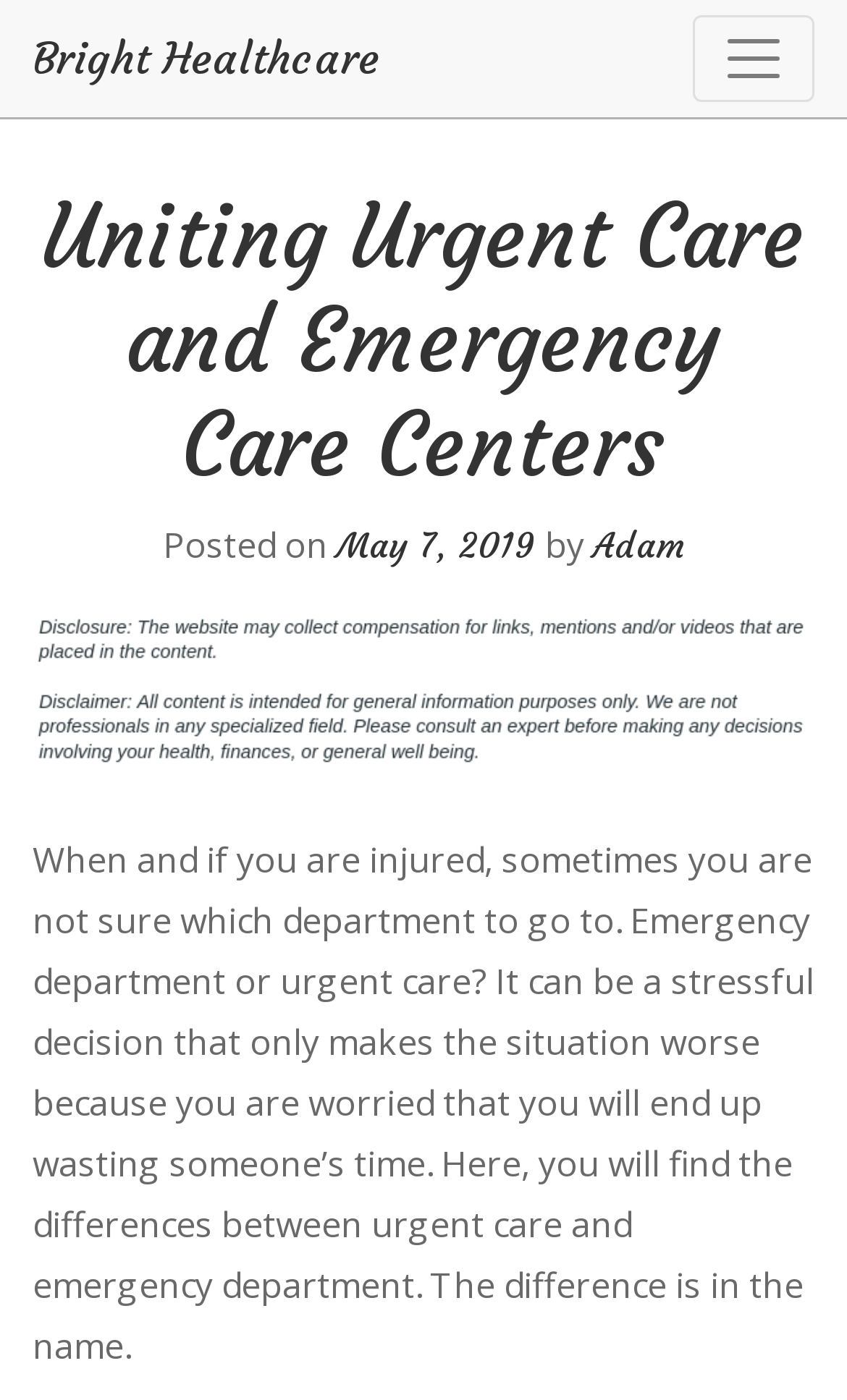Summarize the contents and layout of the webpage in detail.

The webpage is about Uniting Urgent Care and Emergency Care Centers, with a focus on helping individuals decide which department to visit when injured. At the top left of the page, there is a link to "Bright Healthcare" and a button to toggle navigation. Below the button, there is a header section that spans the entire width of the page, containing the title "Uniting Urgent Care and Emergency Care Centers" and a posting date of "May 7, 2019" by "Adam". 

To the right of the posting date, there is an image that takes up about half of the page's width. Below the image, there is a brief paragraph of text that explains the stressful decision of choosing between urgent care and emergency department when injured, and how this webpage aims to clarify the differences between the two. This paragraph is positioned near the bottom of the page, spanning the entire width.